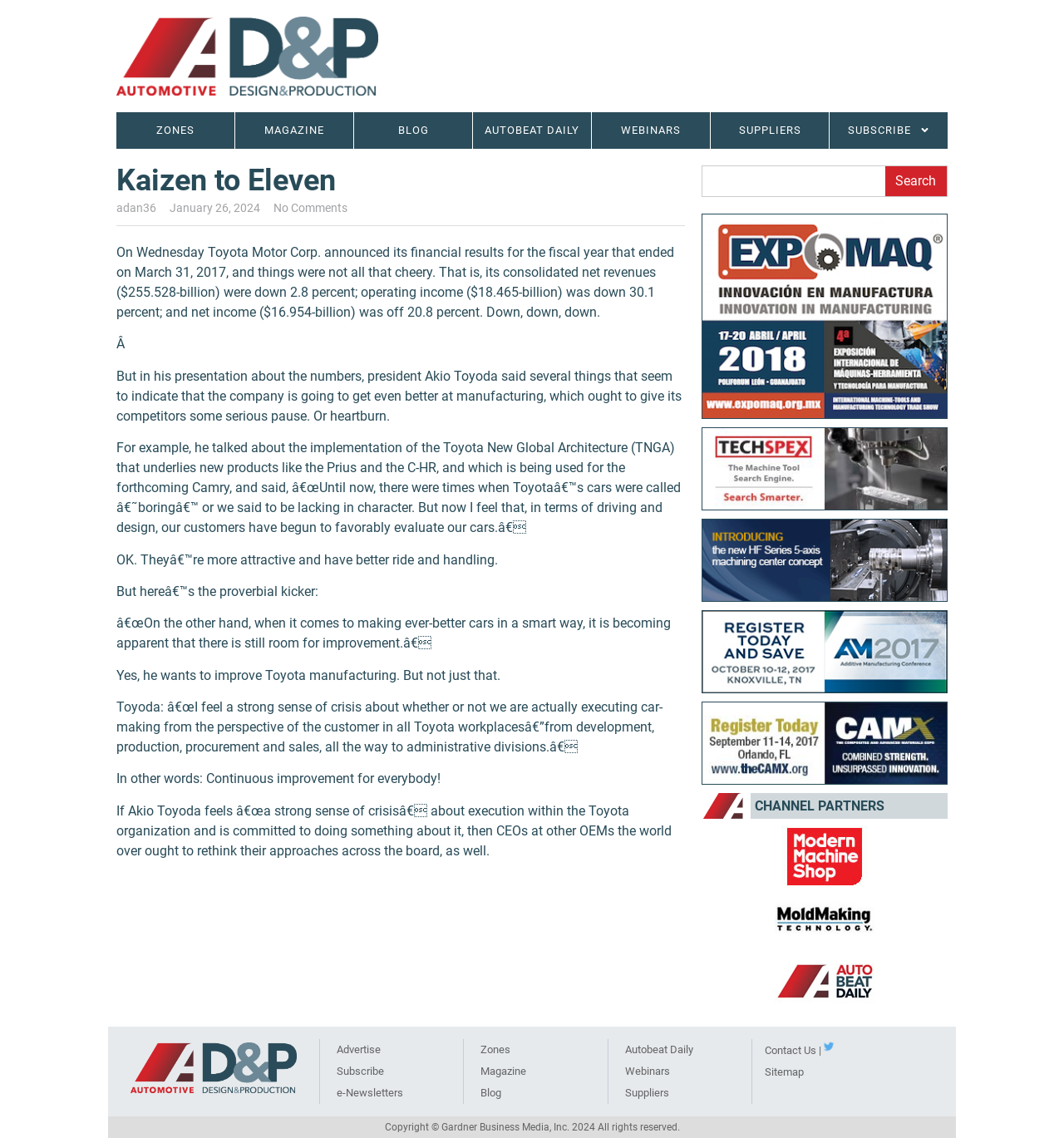Please mark the bounding box coordinates of the area that should be clicked to carry out the instruction: "Contact Us".

[0.719, 0.918, 0.772, 0.929]